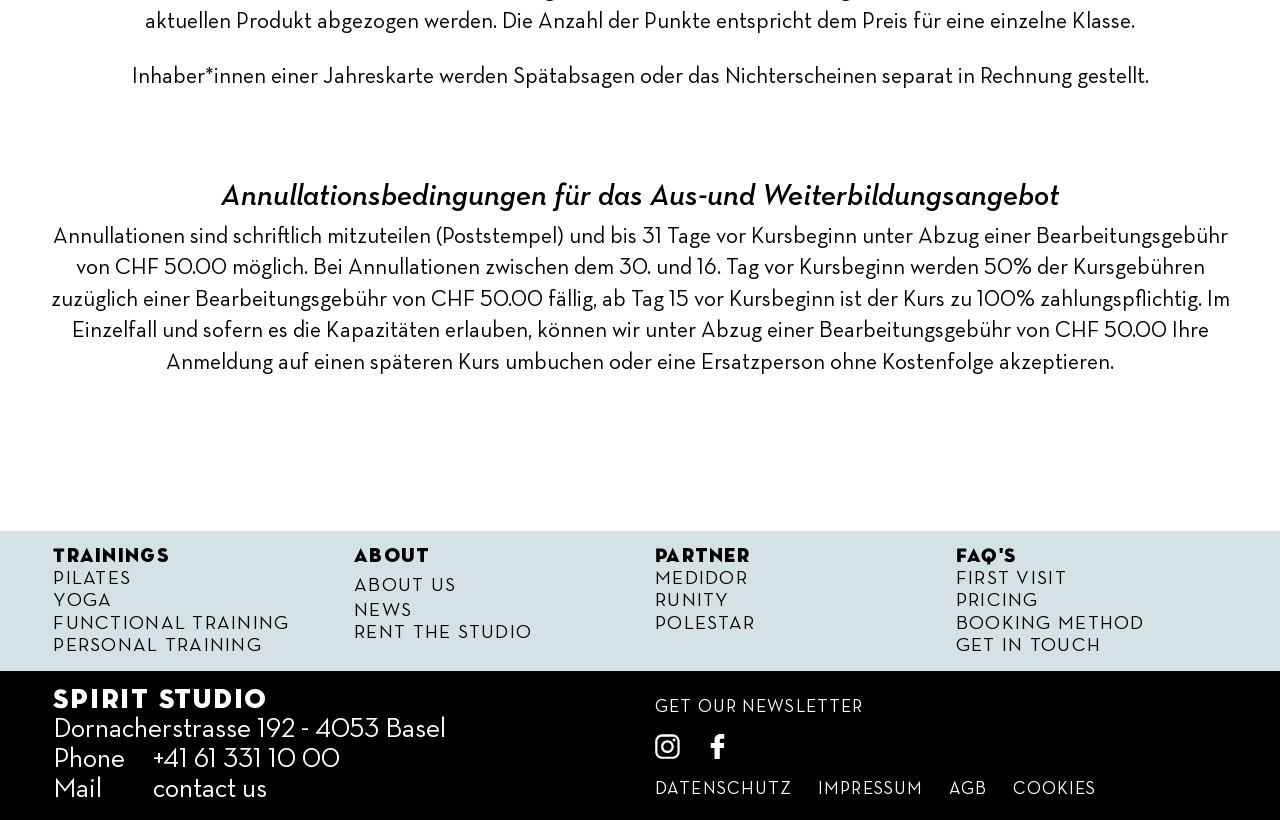From the webpage screenshot, predict the bounding box of the UI element that matches this description: "29_02_F. X. Rudi Setiawan.pdf".

None